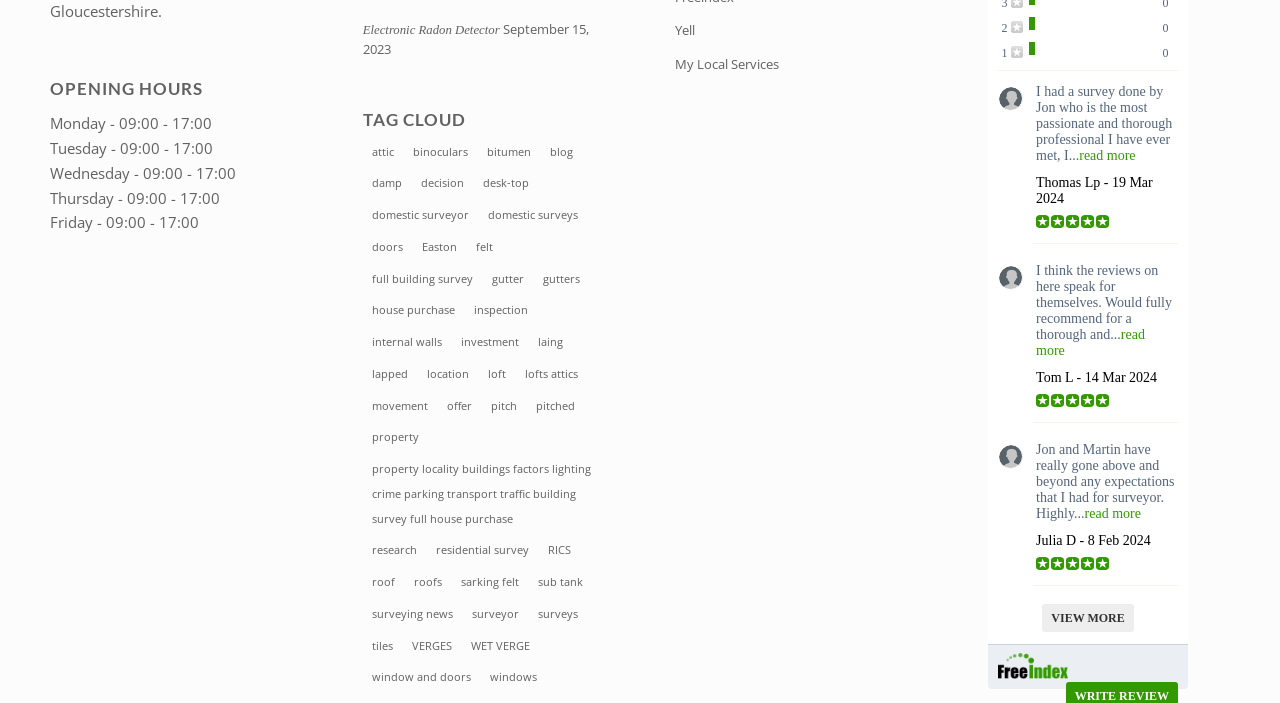Determine the bounding box coordinates of the clickable region to follow the instruction: "Read review written by Thomas Lp".

[0.78, 0.122, 0.799, 0.157]